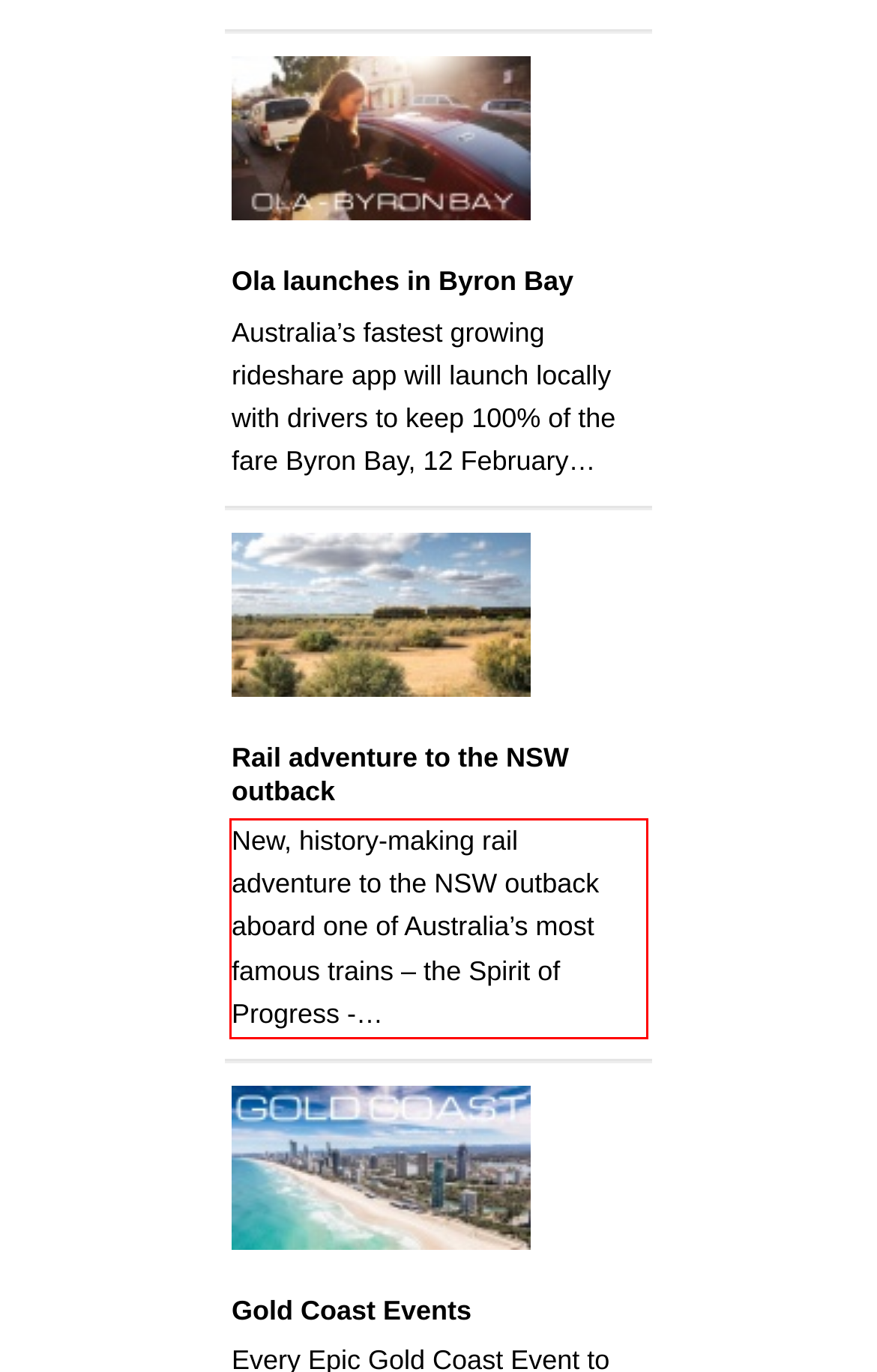You are presented with a webpage screenshot featuring a red bounding box. Perform OCR on the text inside the red bounding box and extract the content.

New, history-making rail adventure to the NSW outback aboard one of Australia’s most famous trains – the Spirit of Progress -…